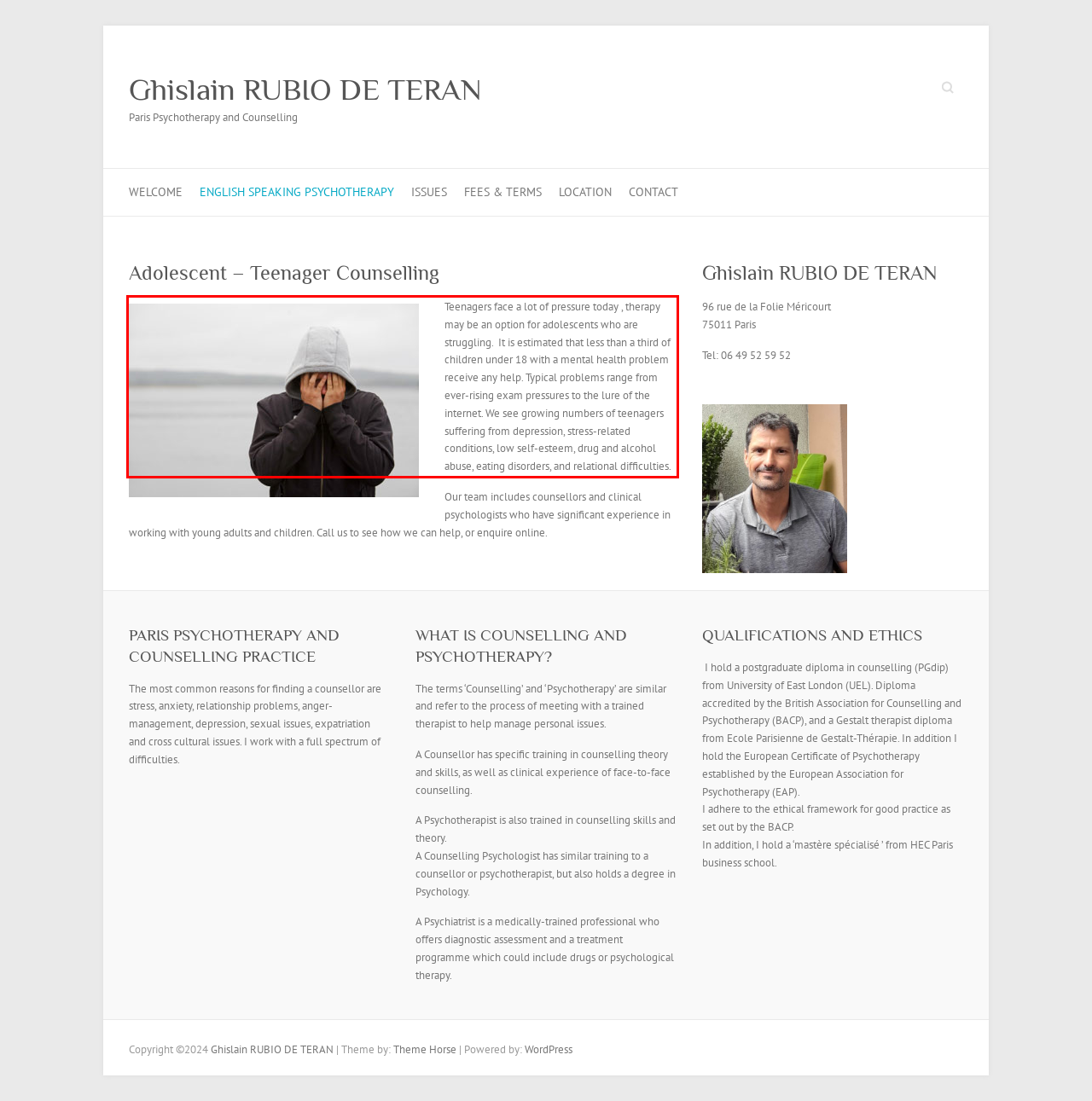Please take the screenshot of the webpage, find the red bounding box, and generate the text content that is within this red bounding box.

Teenagers face a lot of pressure today , therapy may be an option for adolescents who are struggling. It is estimated that less than a third of children under 18 with a mental health problem receive any help. Typical problems range from ever-rising exam pressures to the lure of the internet. We see growing numbers of teenagers suffering from depression, stress-related conditions, low self-esteem, drug and alcohol abuse, eating disorders, and relational difficulties.